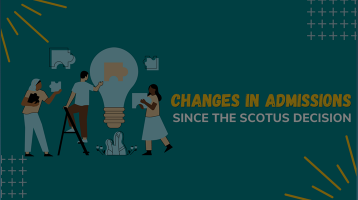Break down the image into a detailed narrative.

The image titled "Changes in Admissions since the SCOTUS Decision" visually depicts a group of individuals engaged in a collaborative discussion around a large light bulb symbolizing ideas or solutions. The scene is designed with an inviting teal background, accented by graphic elements such as puzzle pieces, suggesting problem-solving and creativity. The title is prominently displayed in bold, golden text, emphasizing its importance and capturing attention. This illustration reflects the ongoing discourse about the evolving landscape of college admissions in the wake of significant legal decisions, inviting viewers to explore the topic further.